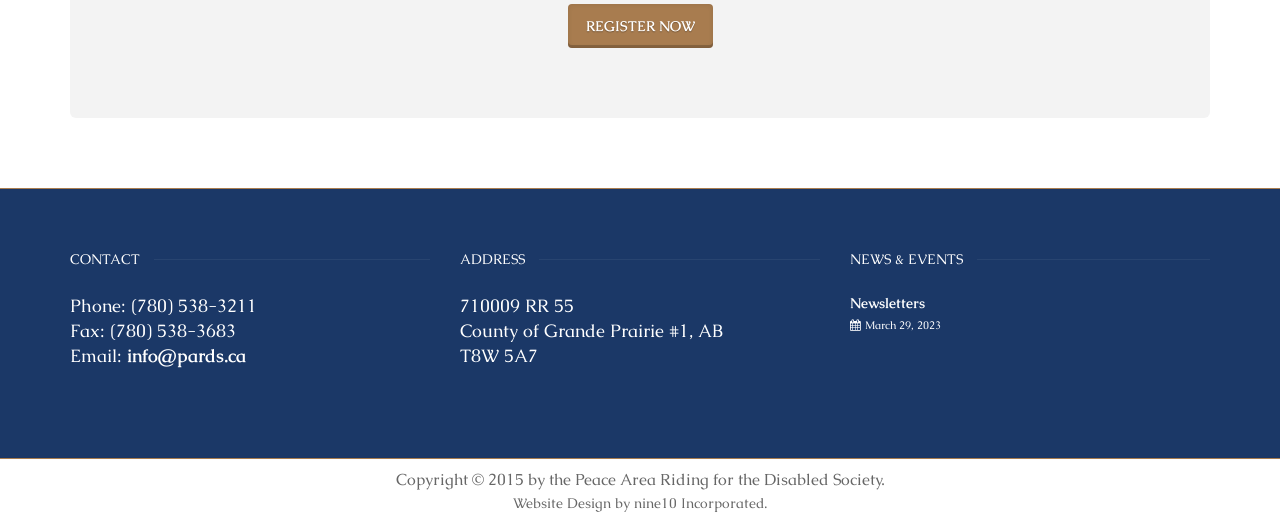What is the latest newsletter date?
Refer to the image and provide a one-word or short phrase answer.

March 29, 2023